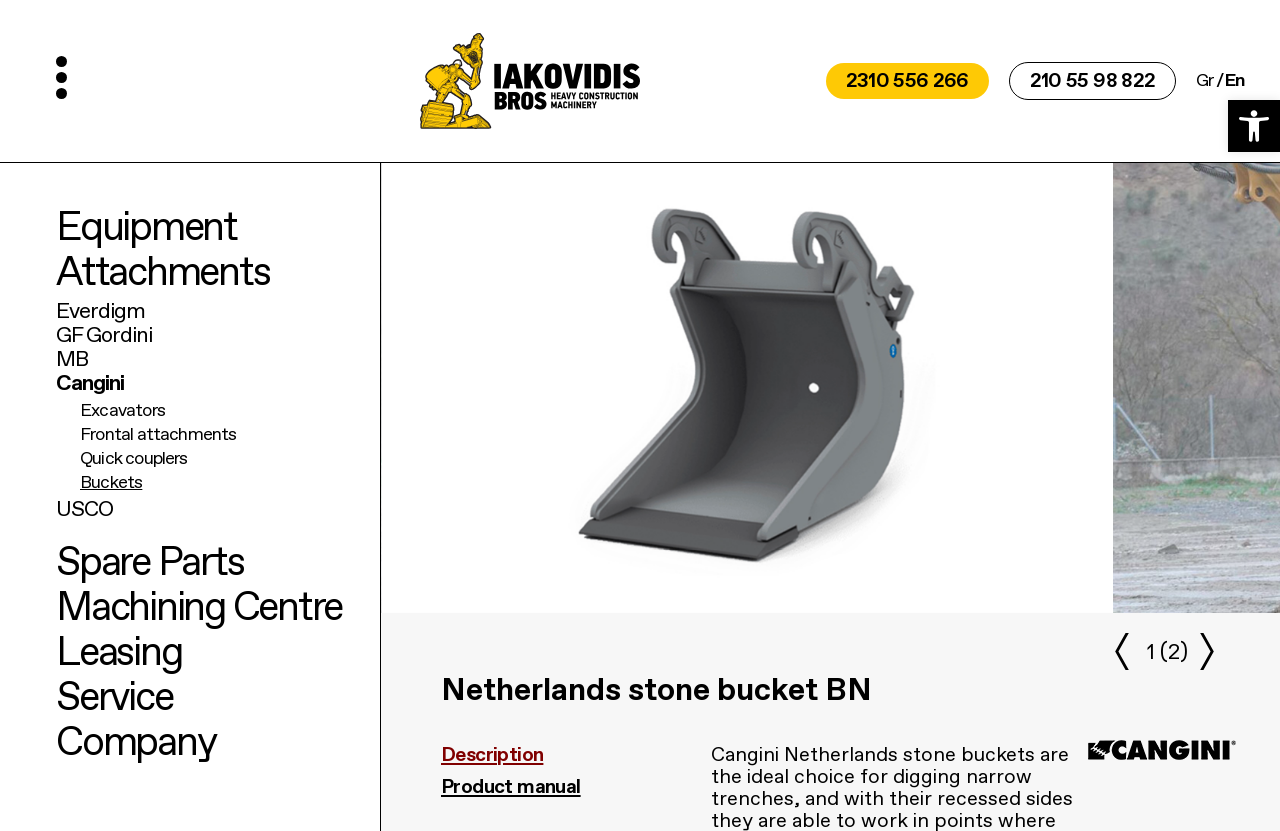Please specify the bounding box coordinates for the clickable region that will help you carry out the instruction: "View Cangini products".

[0.044, 0.448, 0.097, 0.477]